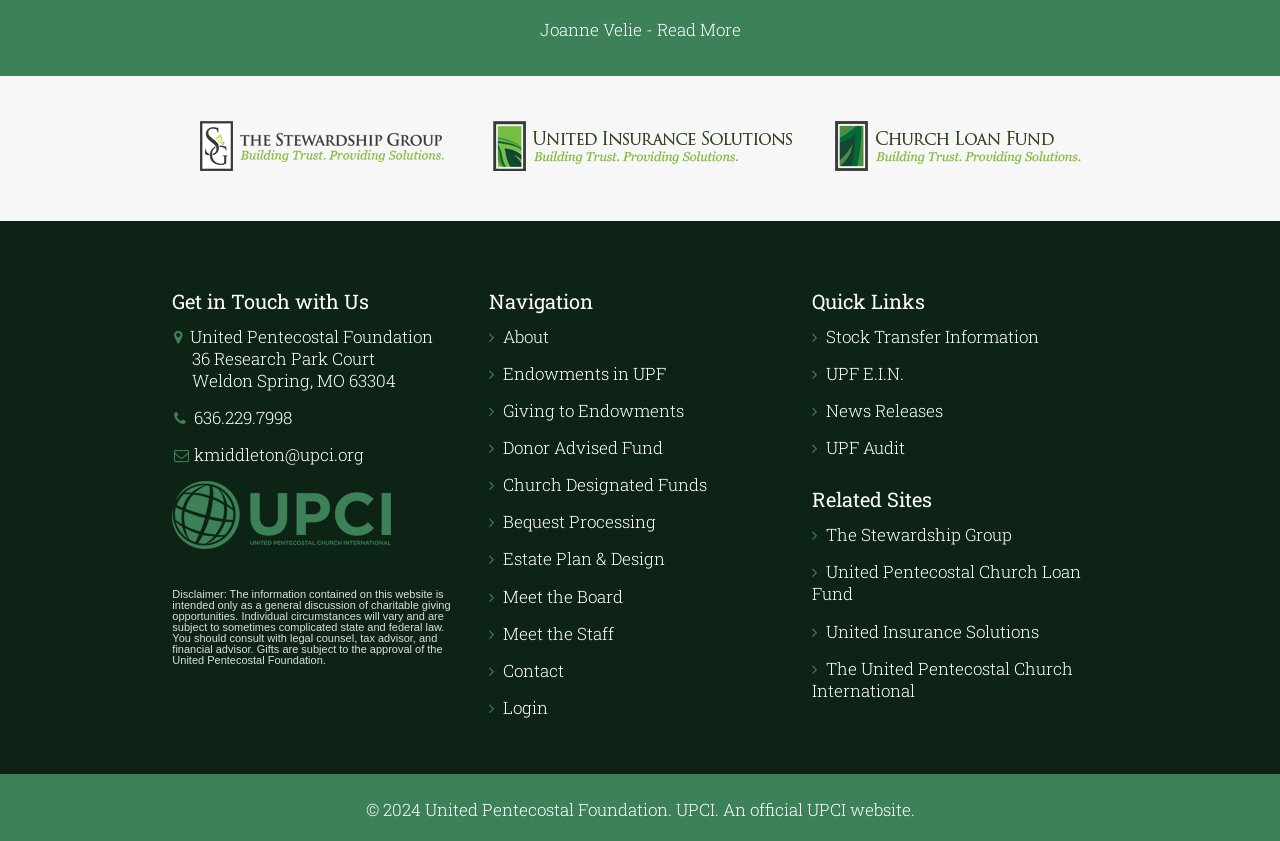What is the name of the organization?
Please look at the screenshot and answer in one word or a short phrase.

United Pentecostal Foundation